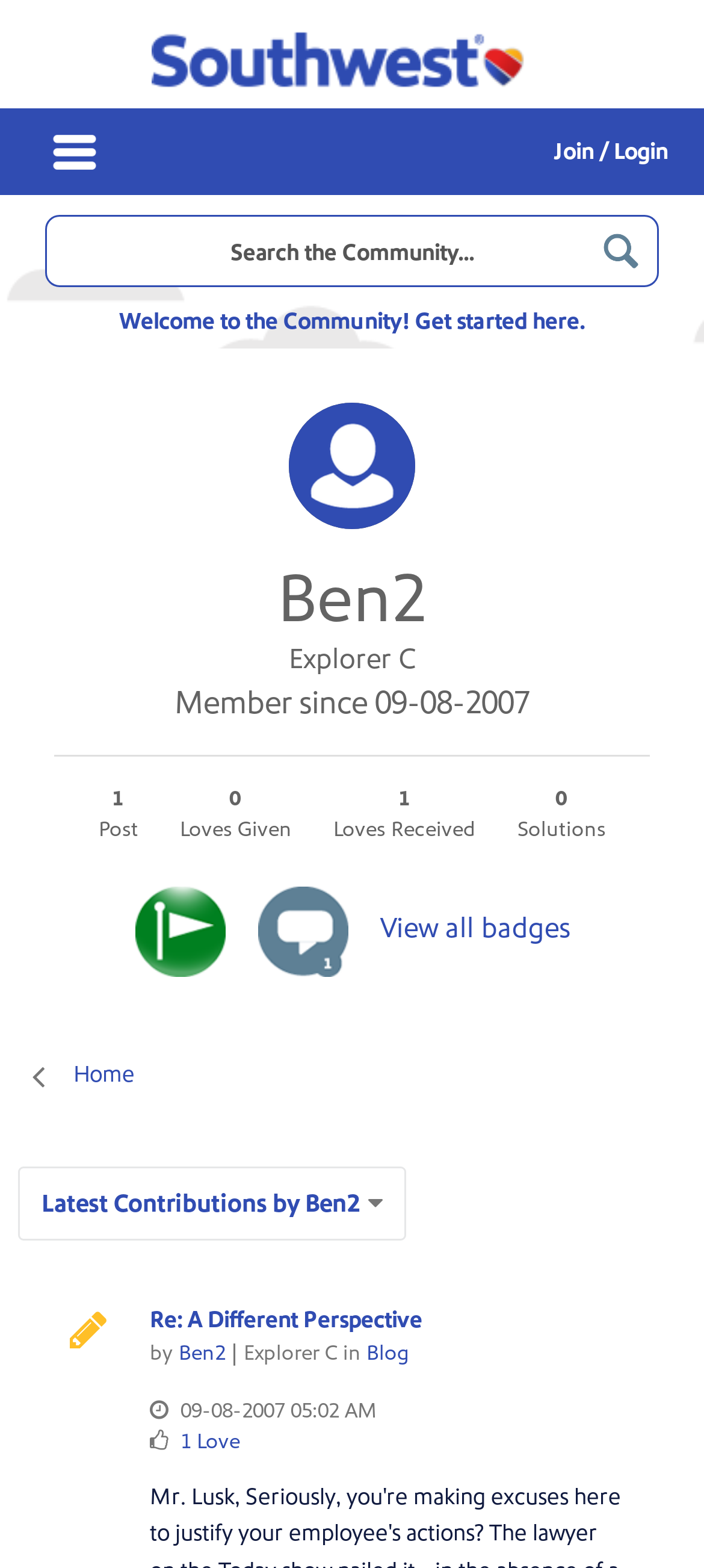Determine the bounding box coordinates of the element that should be clicked to execute the following command: "View the Community Home page".

[0.162, 0.097, 0.356, 0.174]